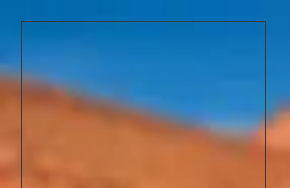What is the likely theme of the broader context of the image?
Kindly give a detailed and elaborate answer to the question.

The caption suggests that the image is part of a broader theme focusing on natural settings, which is supported by the surrounding headings and links related to consultations and business services provided by a professional entity.